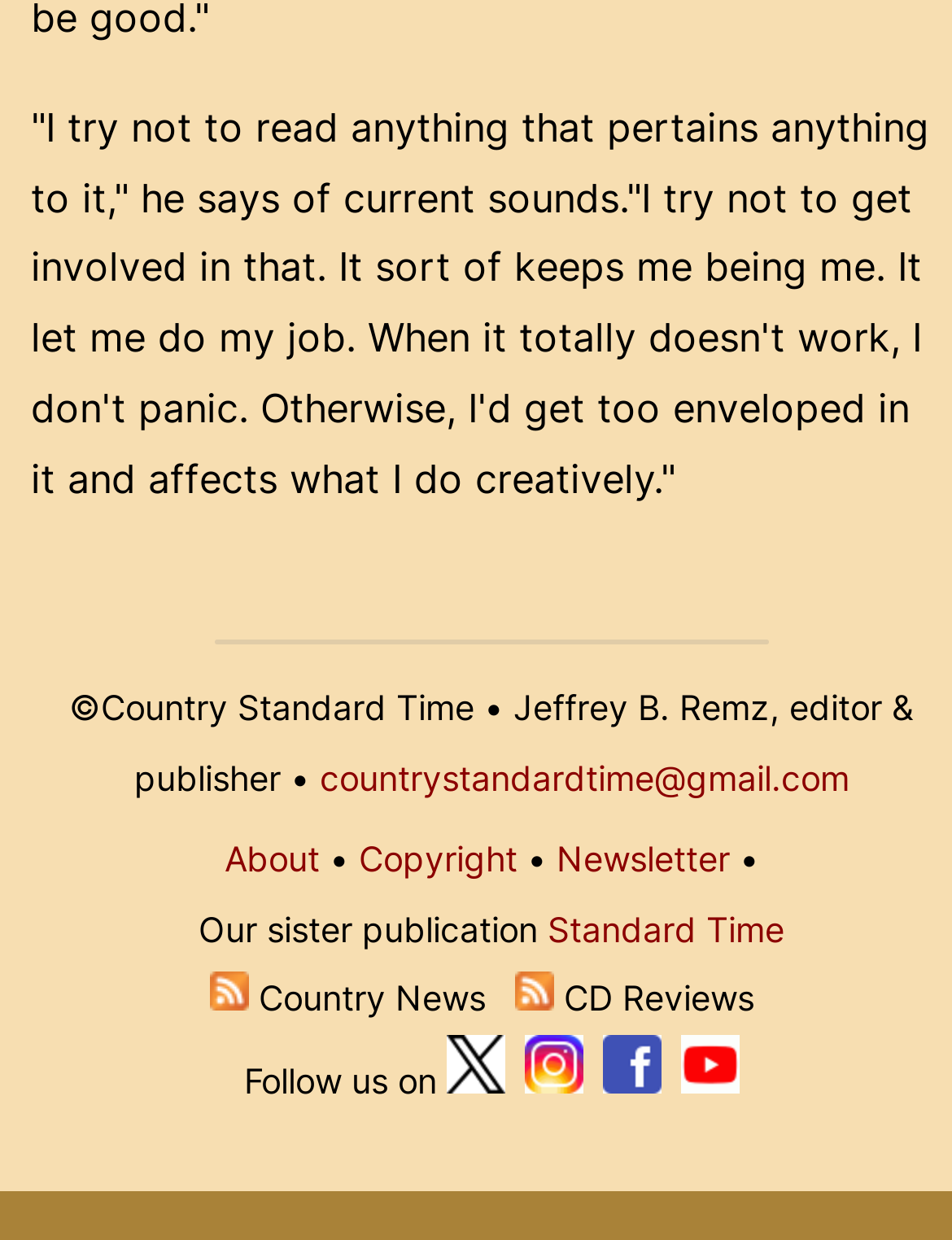Please locate the bounding box coordinates of the element that should be clicked to achieve the given instruction: "Subscribe to Country Music News".

[0.22, 0.788, 0.261, 0.822]